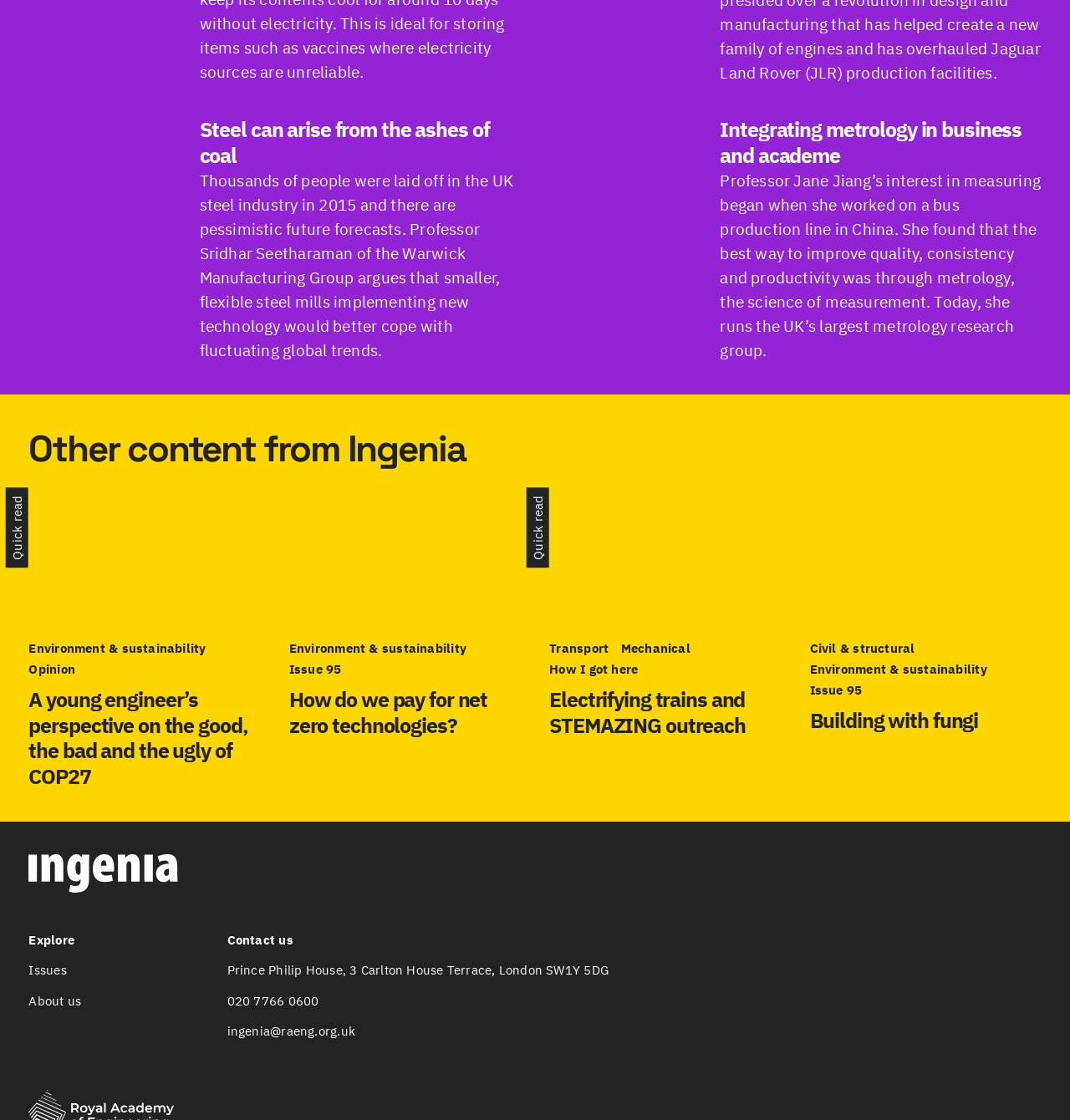Please give a one-word or short phrase response to the following question: 
Is there a link to the 'Home' page?

Yes